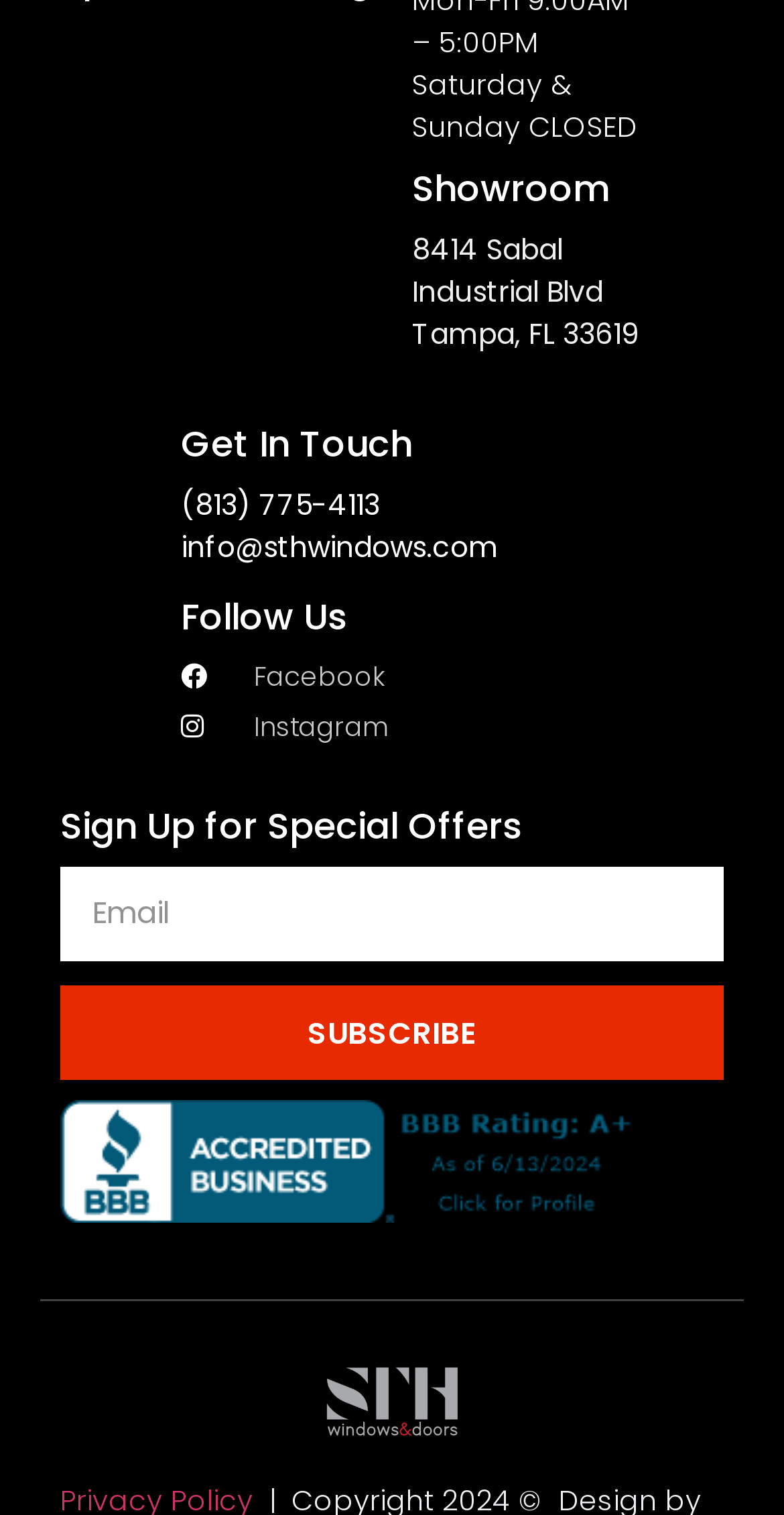Kindly determine the bounding box coordinates for the area that needs to be clicked to execute this instruction: "Call (813) 775-4113".

[0.231, 0.32, 0.485, 0.346]